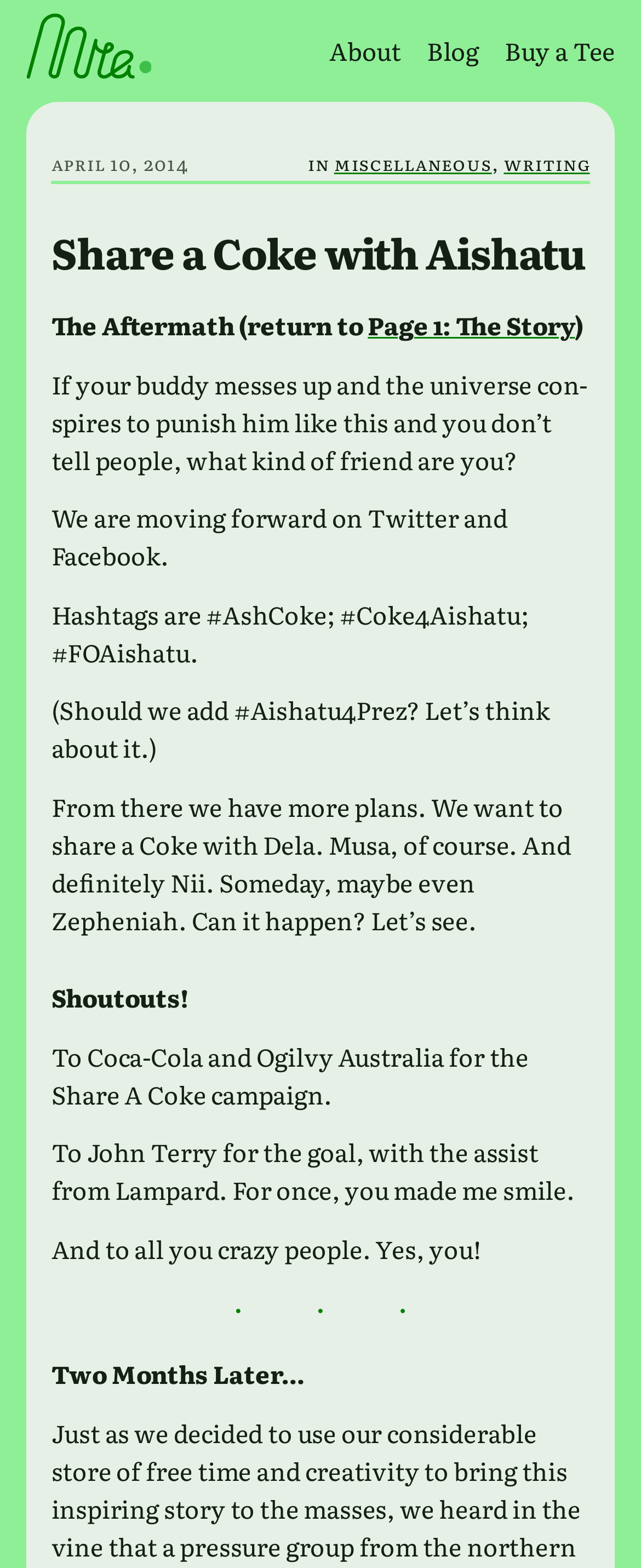Determine and generate the text content of the webpage's headline.

Share a Coke with Aishatu